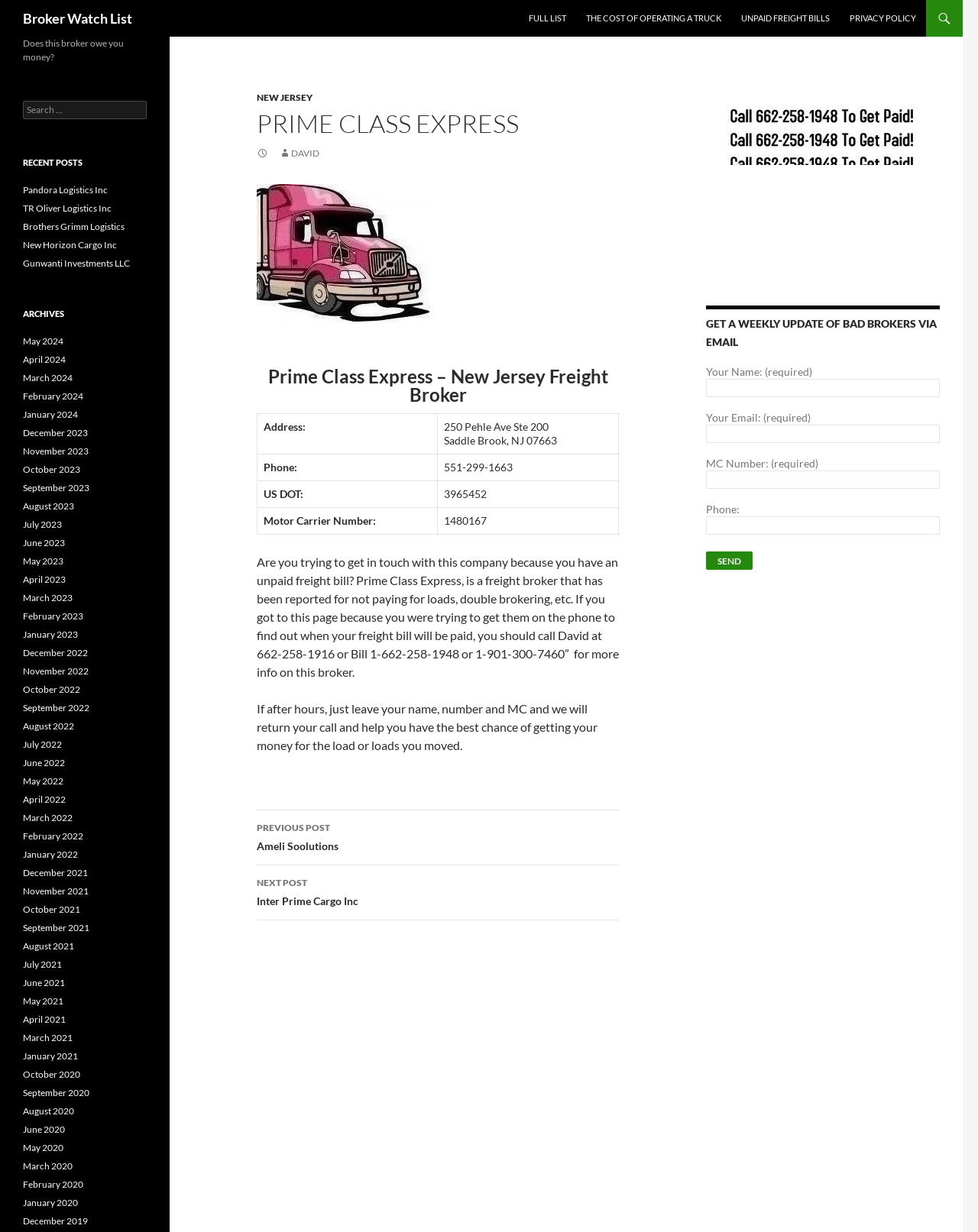Answer the following query with a single word or phrase:
What is the purpose of the contact form?

To get a weekly update of bad brokers via email